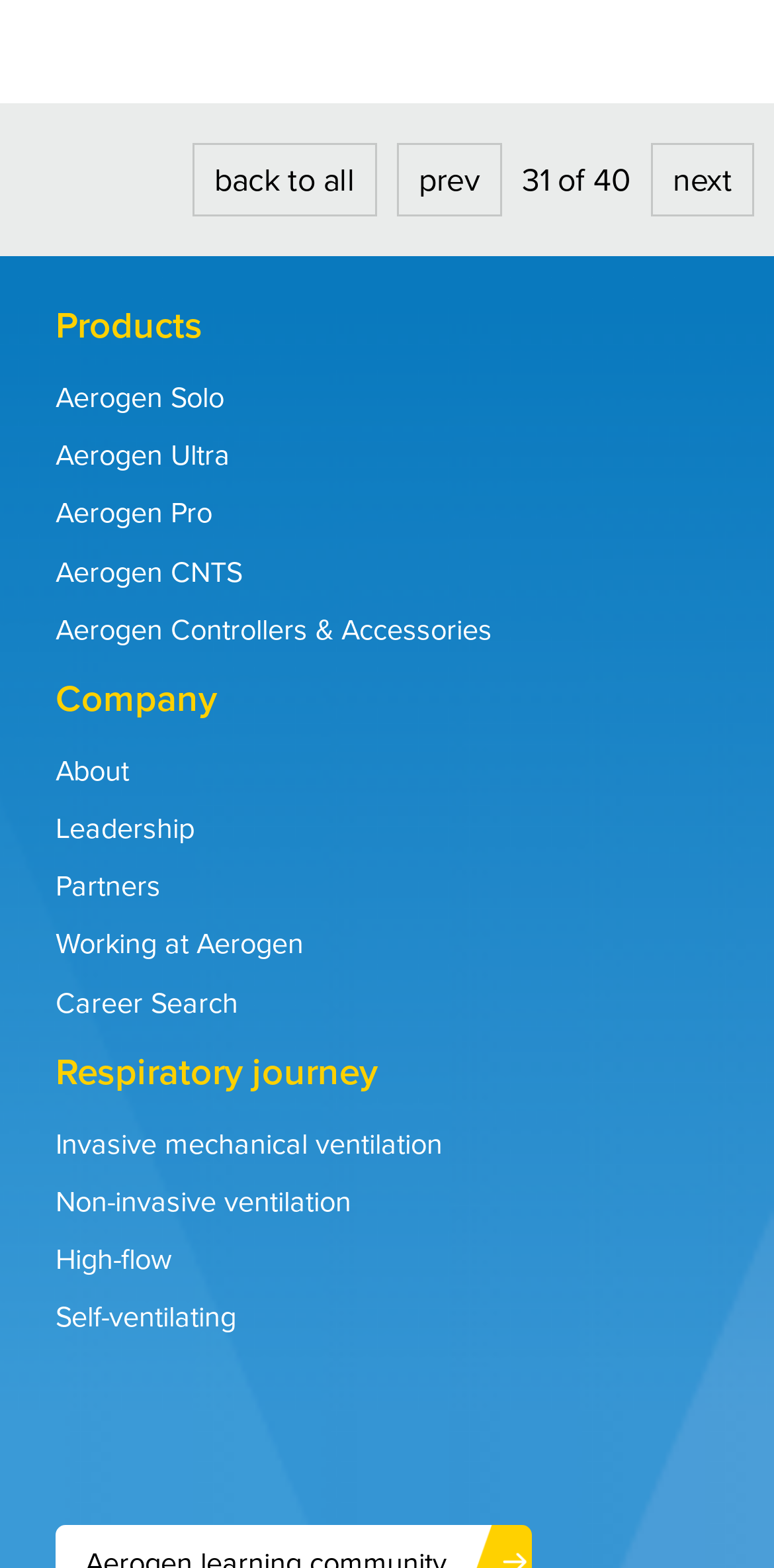Pinpoint the bounding box coordinates of the clickable element to carry out the following instruction: "learn about the company."

[0.072, 0.477, 0.167, 0.505]